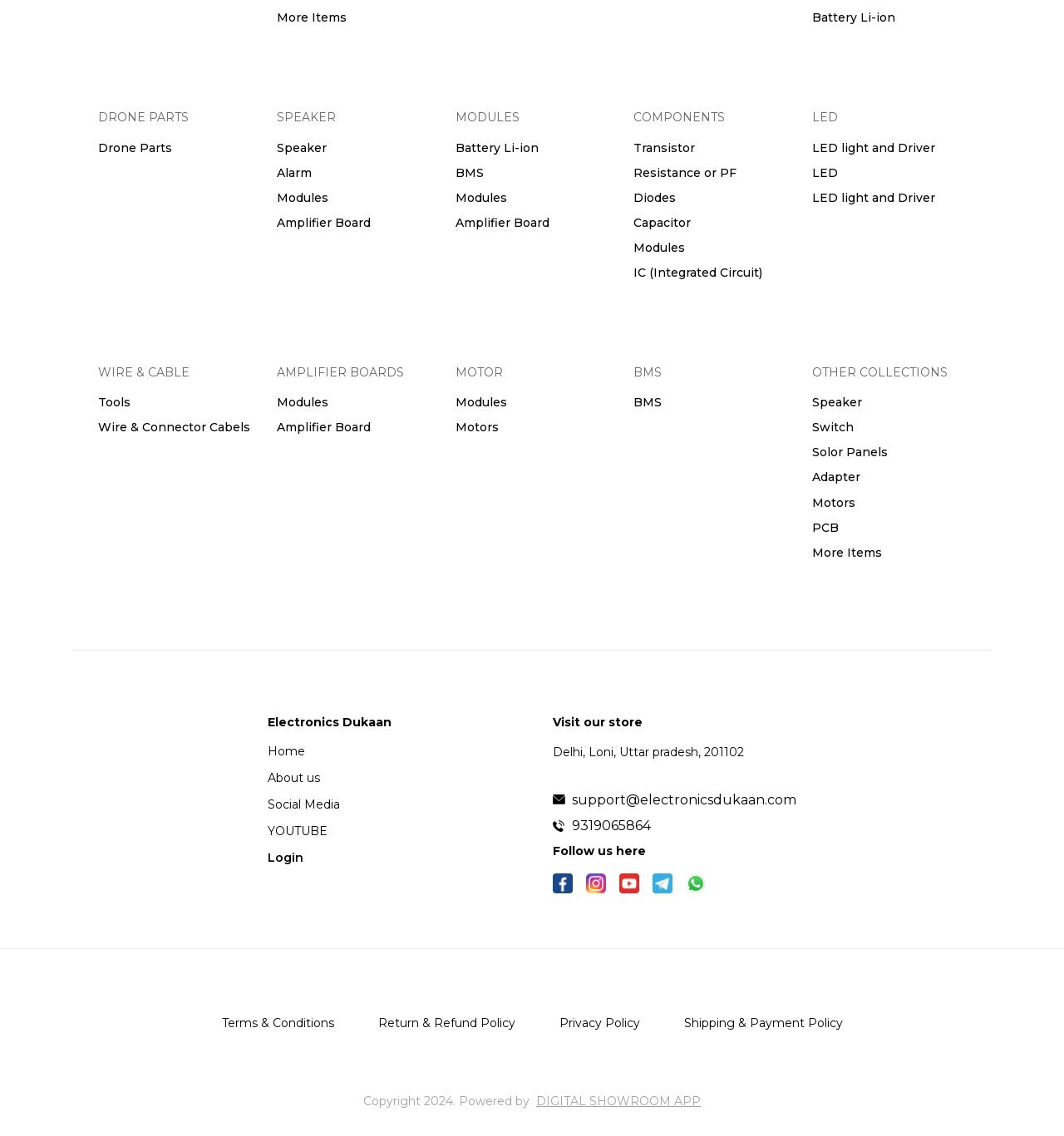Given the description: "alt="Facebook image"", determine the bounding box coordinates of the UI element. The coordinates should be formatted as four float numbers between 0 and 1, [left, top, right, bottom].

[0.52, 0.775, 0.538, 0.789]